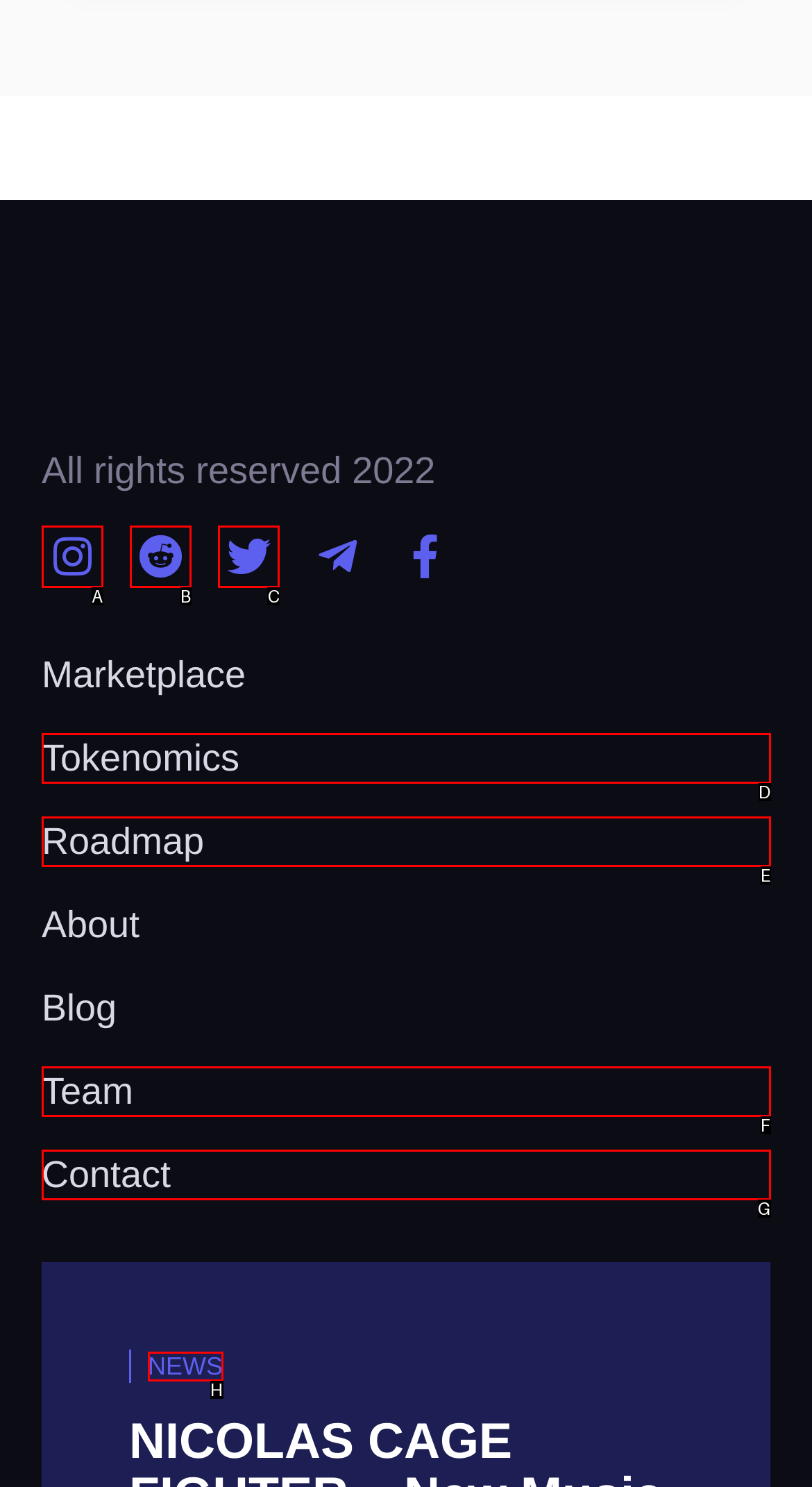Match the HTML element to the description: Contact. Answer with the letter of the correct option from the provided choices.

G